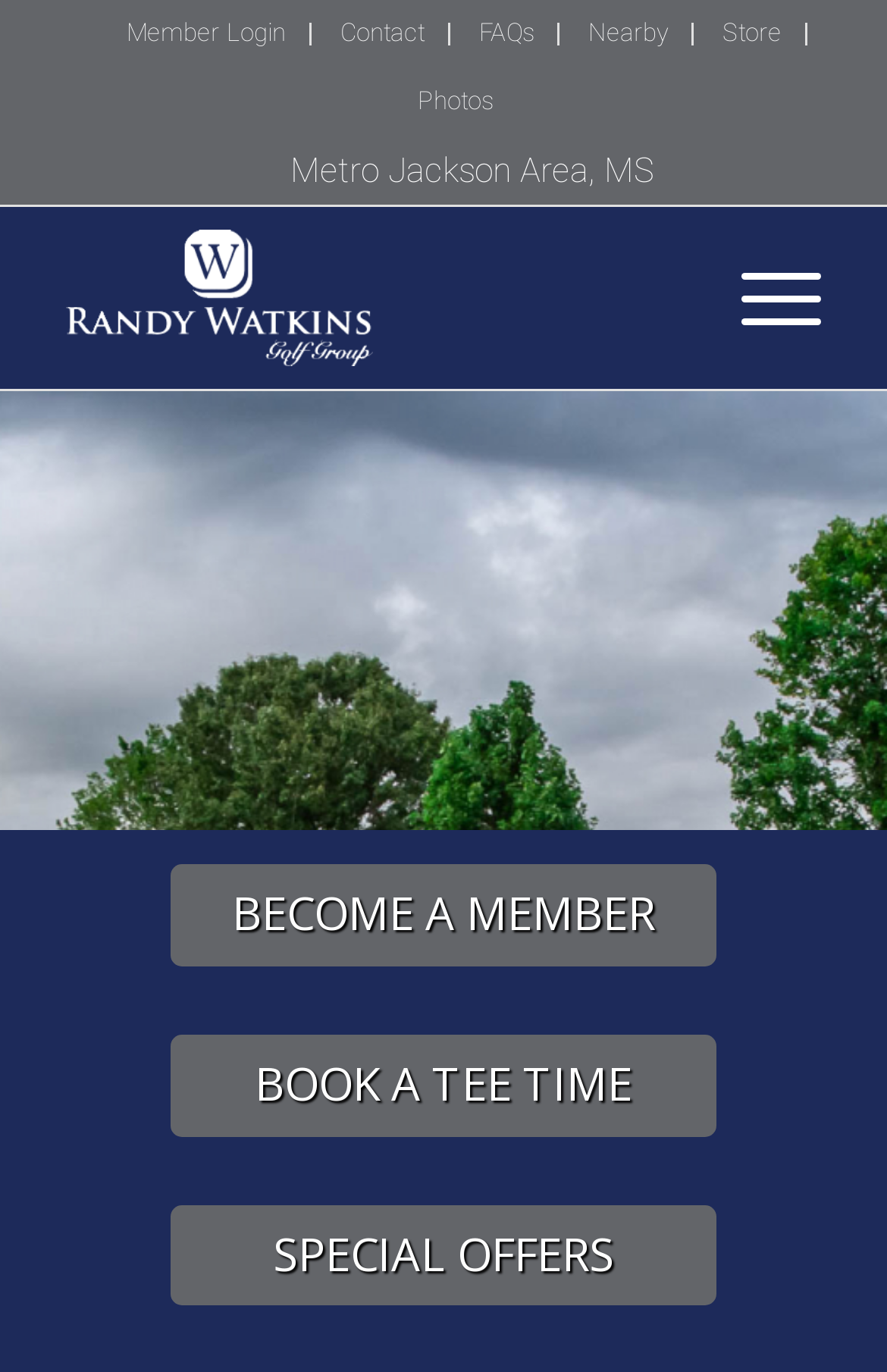Using the provided element description, identify the bounding box coordinates as (top-left x, top-left y, bottom-right x, bottom-right y). Ensure all values are between 0 and 1. Description: alt="Randy Watkins Golf Group"

[0.075, 0.151, 0.755, 0.283]